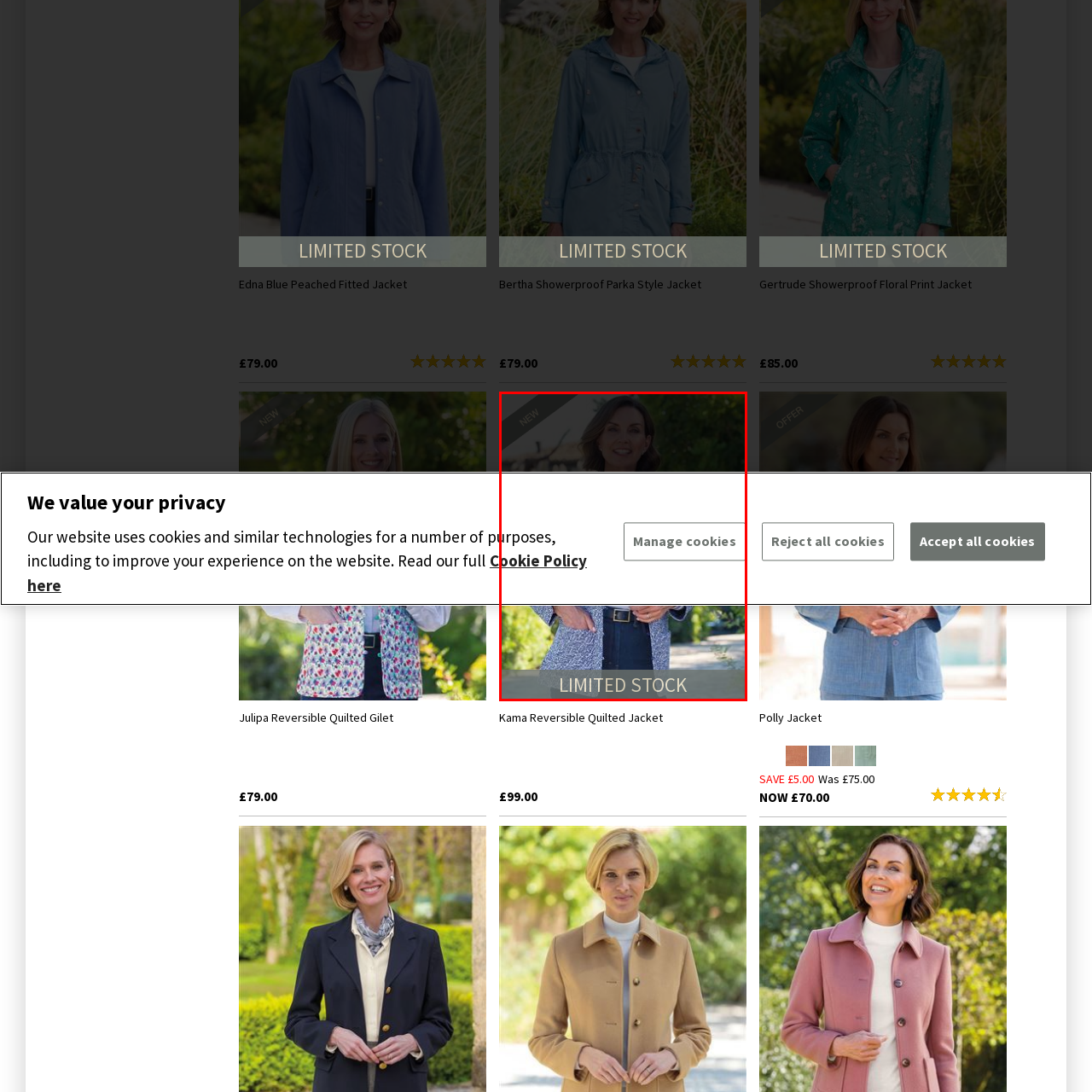Review the part of the image encased in the red box and give an elaborate answer to the question posed: What is indicated by the banner at the top?

The banner at the top of the image indicates that the jacket is a new item, which is likely to attract the attention of potential customers and create interest in the product.